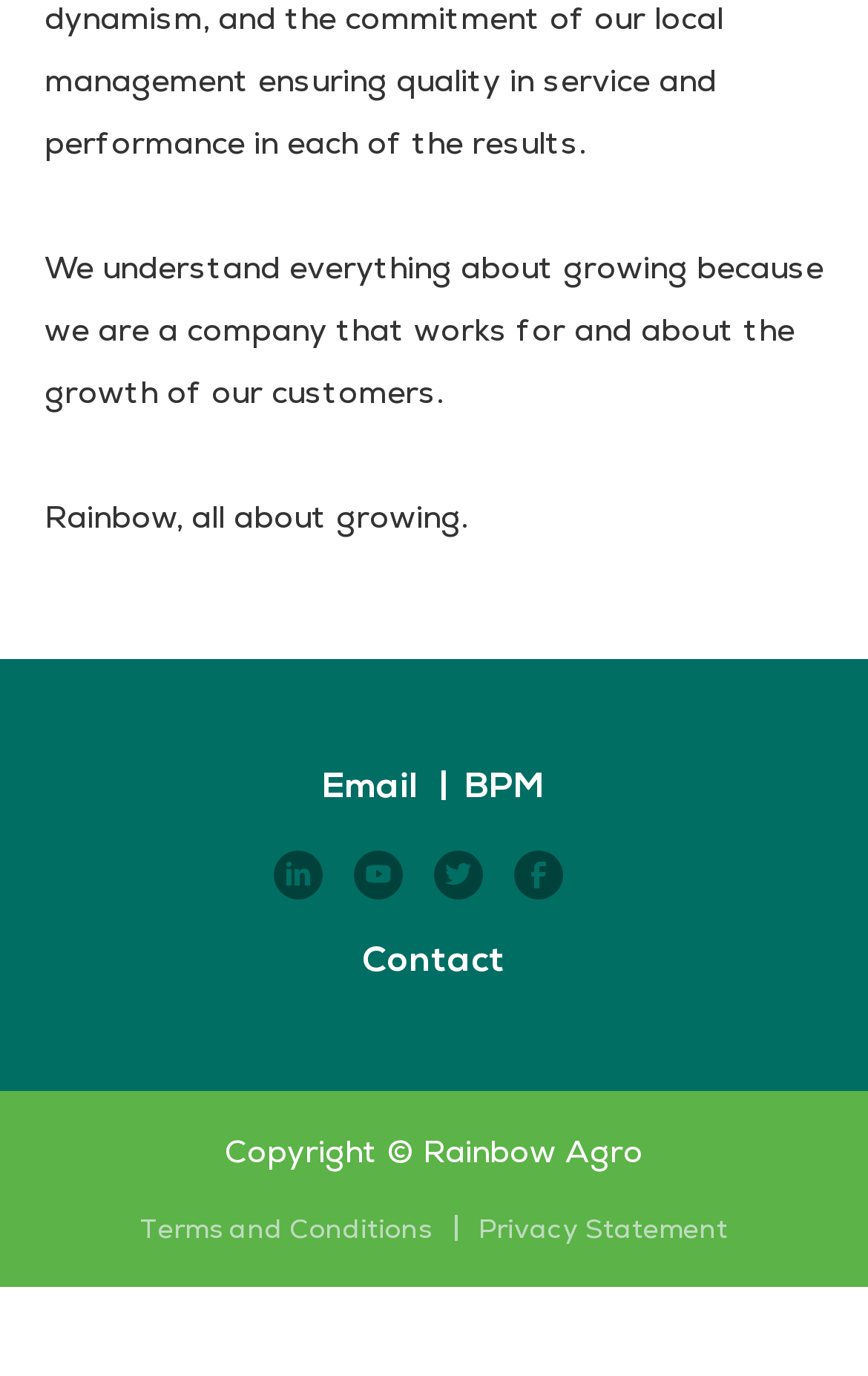What is the company name?
Based on the image, respond with a single word or phrase.

Rainbow Agro